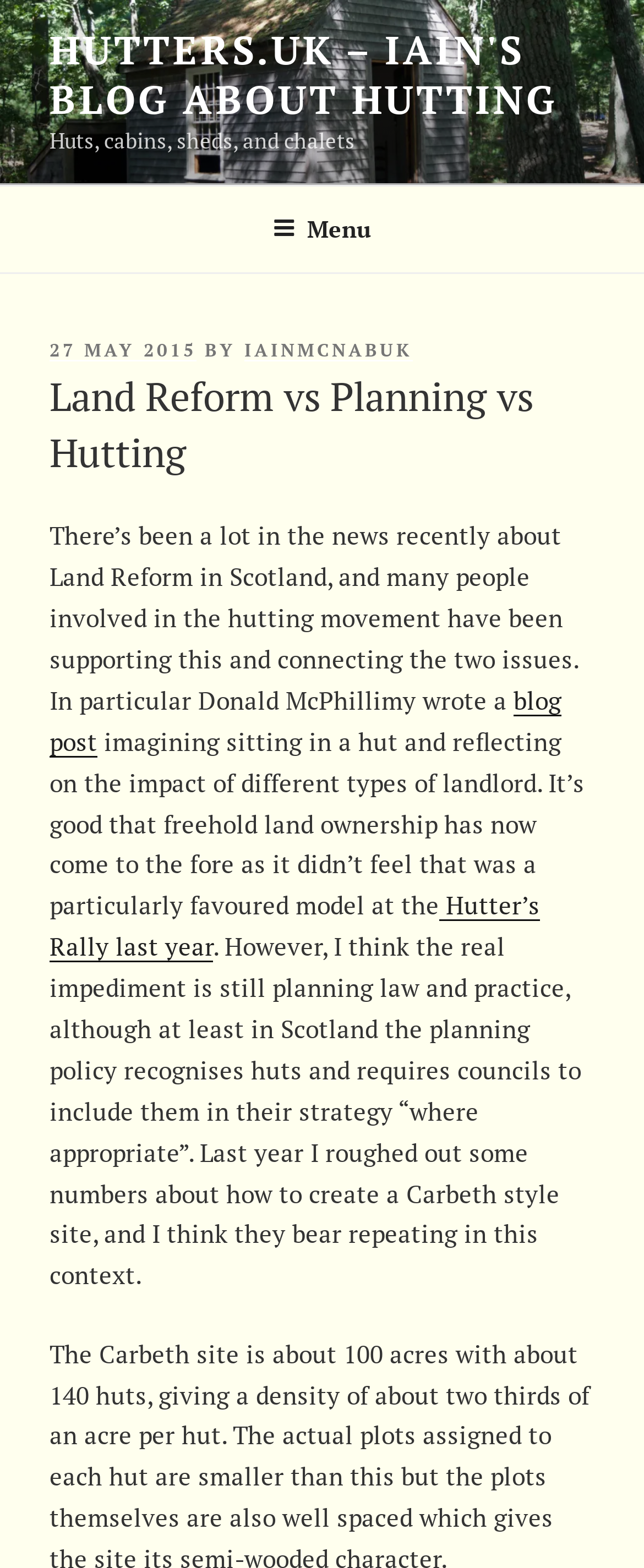What event is mentioned in the blog post?
Please give a detailed answer to the question using the information shown in the image.

I found the answer by reading the text '...imagining sitting in a hut and reflecting on the impact of different types of landlord. It’s good that freehold land ownership has now come to the fore as it didn’t feel that was a particularly favoured model at the Hutter’s Rally last year...' which mentions the event.